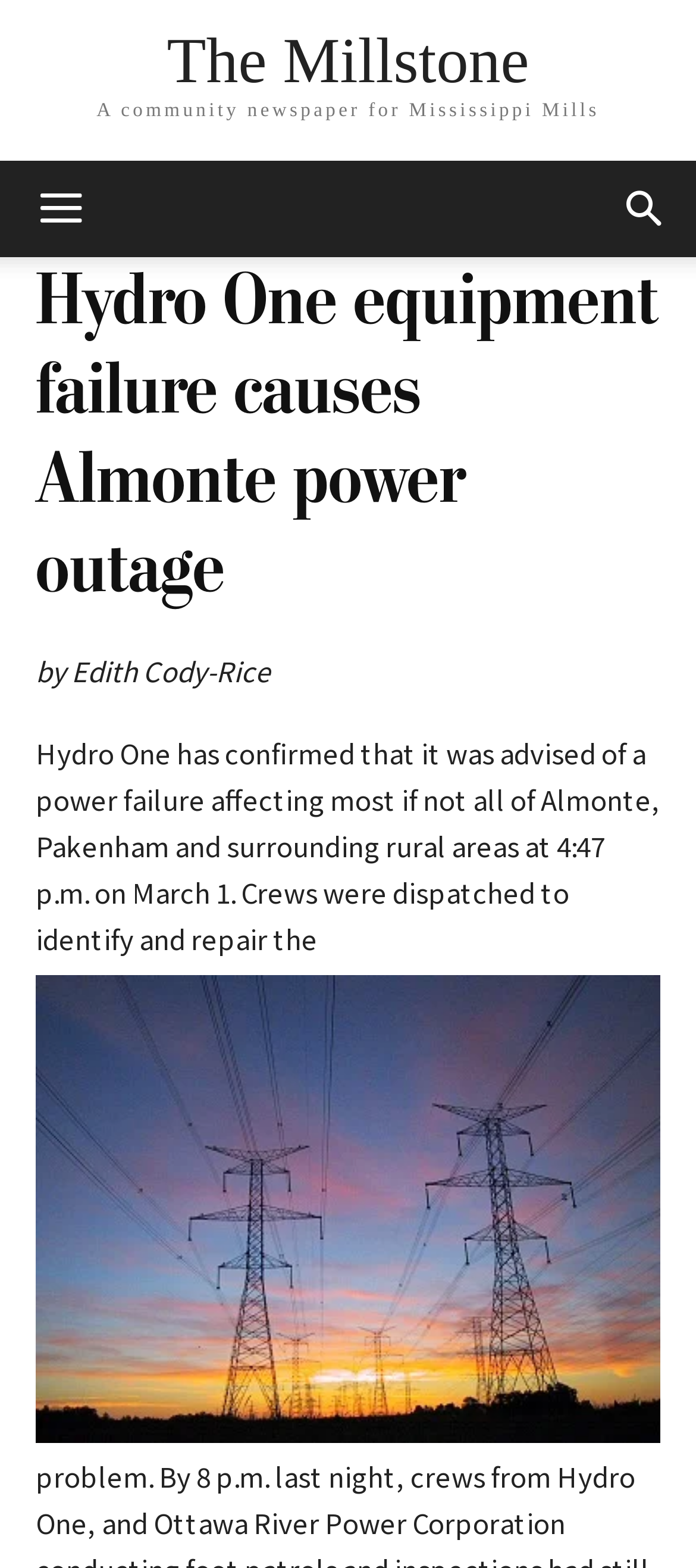Refer to the image and offer a detailed explanation in response to the question: Who wrote the article?

I found the author's name by looking at the text 'by Edith Cody-Rice' which is located below the main heading of the article.